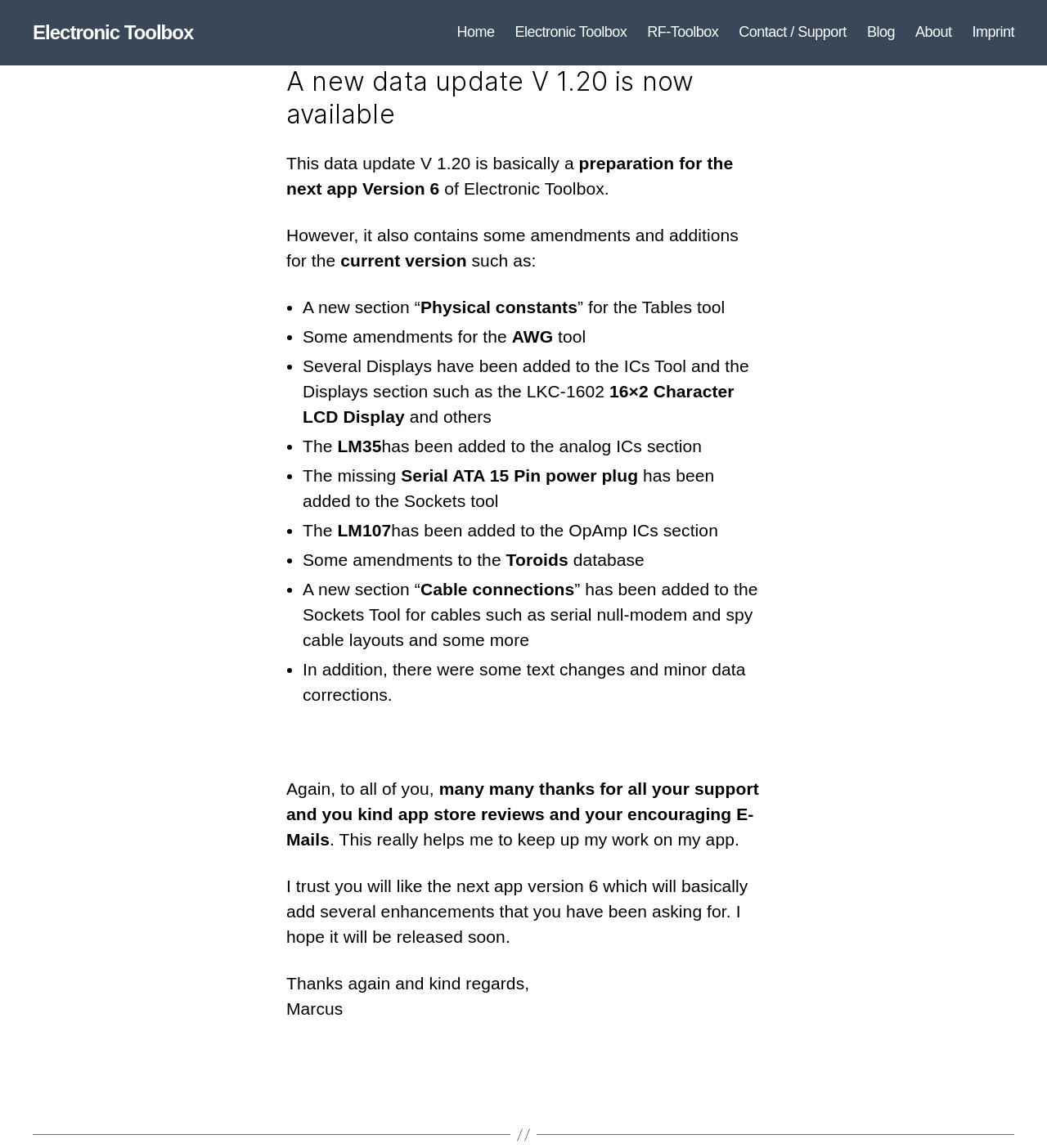Offer a meticulous description of the webpage's structure and content.

The webpage is about a data update, version 1.20, for Electronic Toolbox. At the top, there is a link to "Electronic Toolbox" and a horizontal navigation bar with links to "Home", "RF-Toolbox", "Contact / Support", "Blog", "About", and "Imprint". 

Below the navigation bar, there is a heading that announces the availability of the new data update. The update is described as a preparation for the next app version 6, but it also includes some amendments and additions for the current version. 

The webpage then lists the changes and additions in the update, including a new section for physical constants, amendments to the AWG tool, and the addition of several displays to the ICs Tool and the Displays section. There are also updates to the analog ICs section, the Sockets tool, and the OpAmp ICs section. 

Furthermore, the update includes a new section for cable connections in the Sockets Tool, as well as some text changes and minor data corrections. 

At the bottom of the page, the author expresses gratitude to the users for their support, app store reviews, and encouraging emails, which motivates them to continue working on the app. The author also mentions that the next app version 6 will add several enhancements and hopes it will be released soon. The page ends with a farewell message from the author, Marcus.